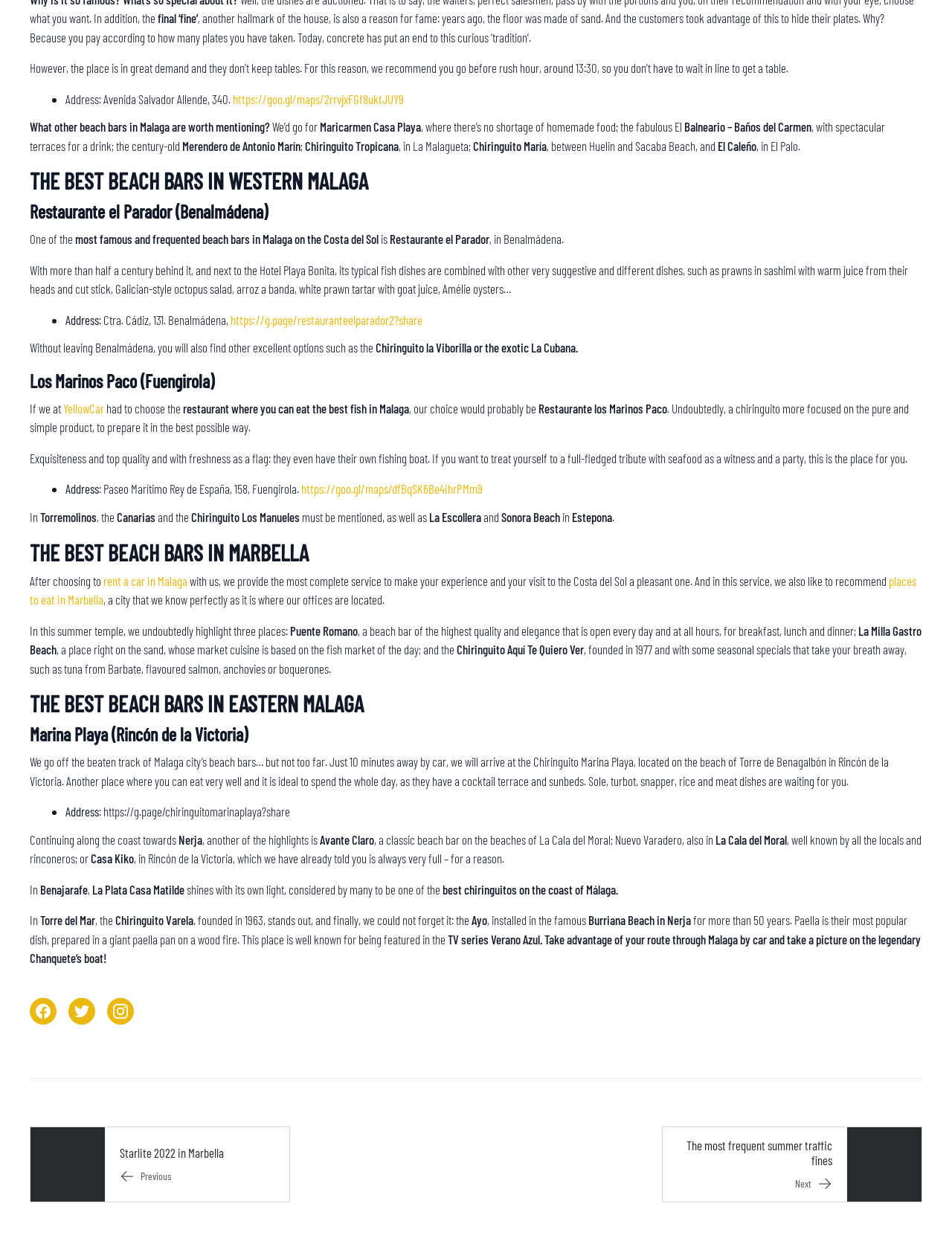Please provide the bounding box coordinates for the element that needs to be clicked to perform the instruction: "read more about Puente Romano". The coordinates must consist of four float numbers between 0 and 1, formatted as [left, top, right, bottom].

[0.305, 0.501, 0.376, 0.513]